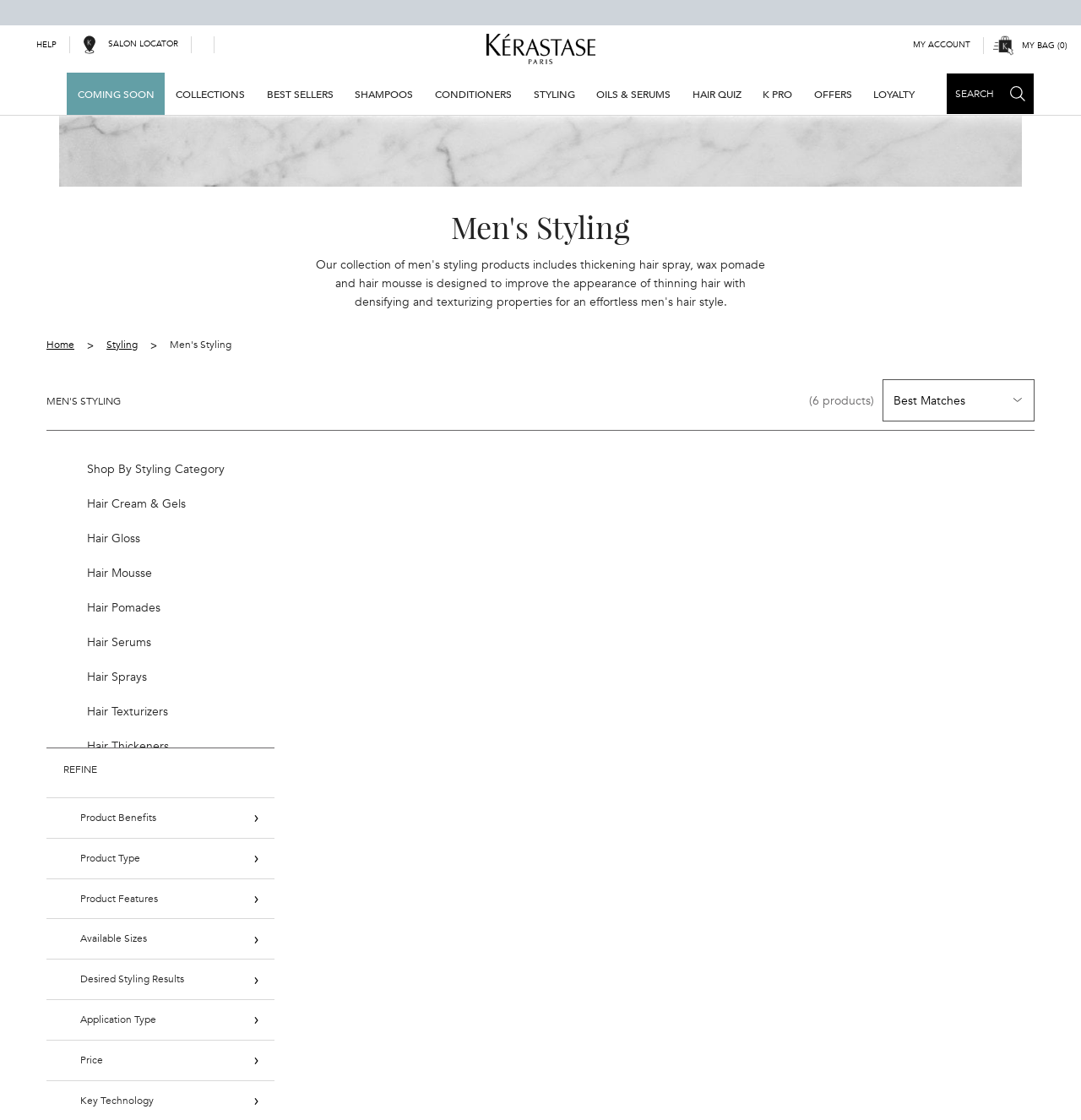Using the provided element description, identify the bounding box coordinates as (top-left x, top-left y, bottom-right x, bottom-right y). Ensure all values are between 0 and 1. Description: Mousse Bouffante Hair Mousse

[0.281, 0.616, 0.484, 0.63]